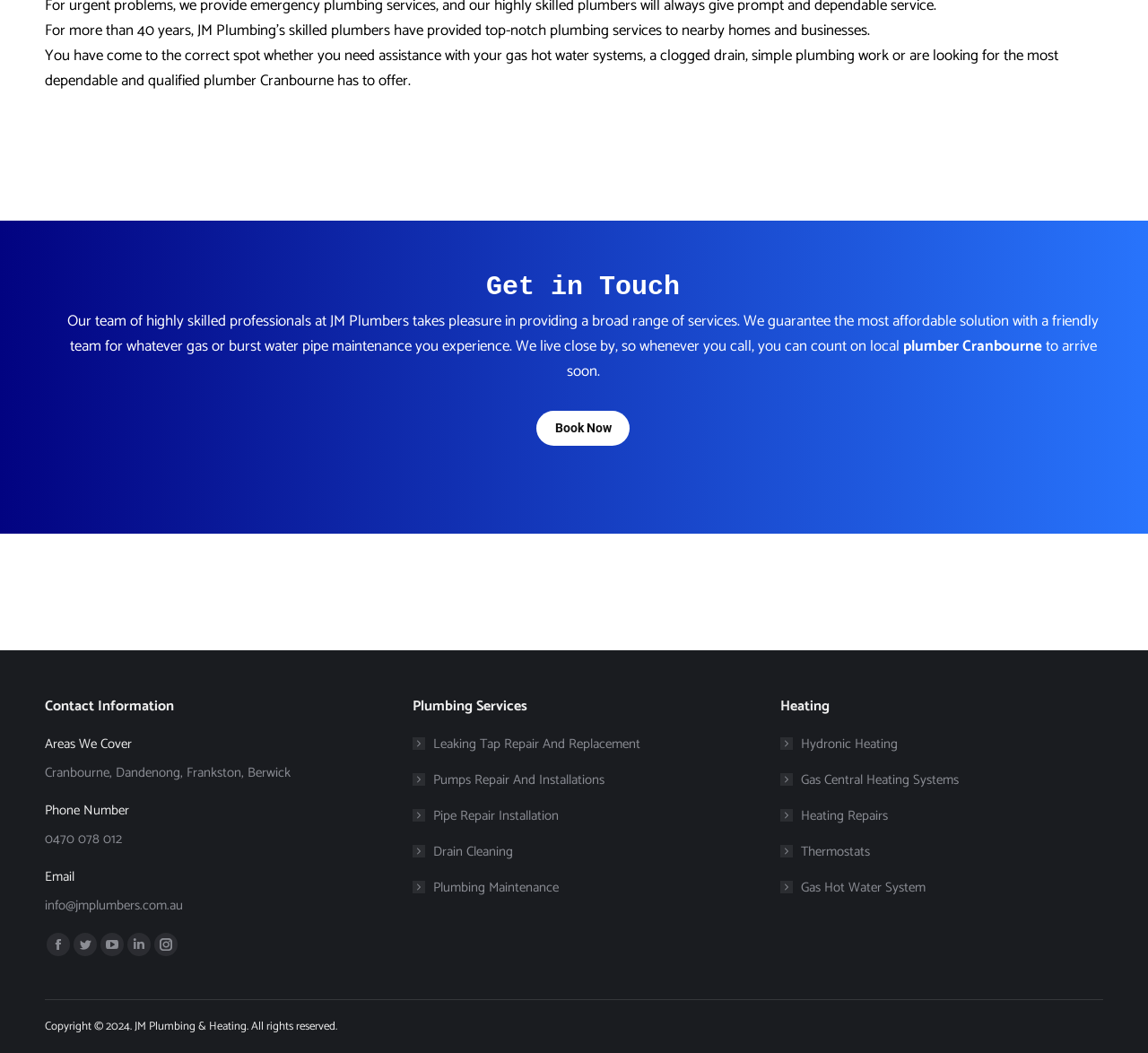What is the email address of the company?
We need a detailed and meticulous answer to the question.

The email address of the company can be found in the 'Contact Information' section, where it is listed as 'Email' followed by the address 'info@jmplumbers.com.au'.